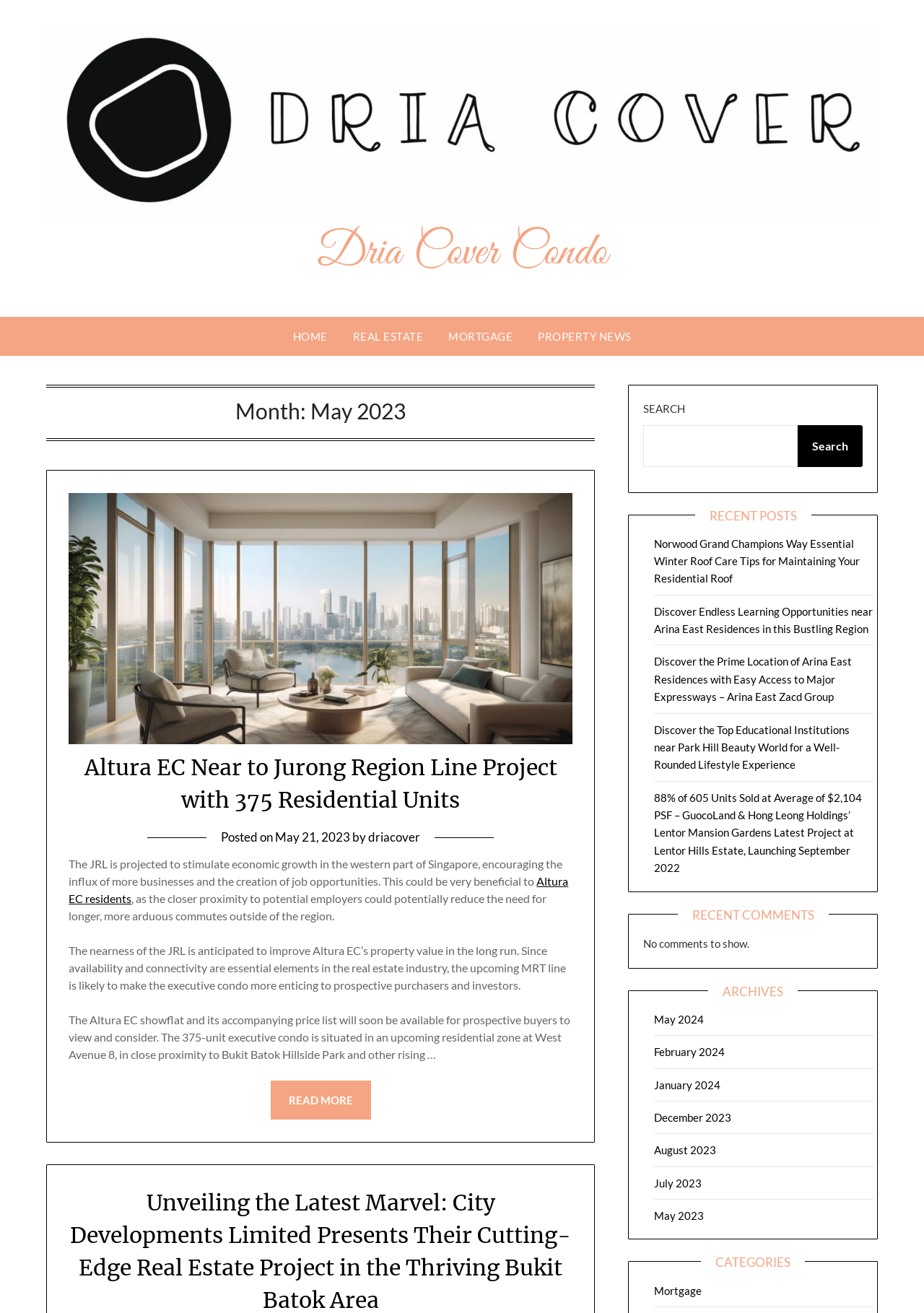Please find the top heading of the webpage and generate its text.

Month: May 2023